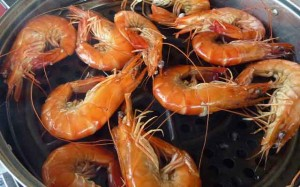What is the purpose of the perforated bottom of the pot?
Using the visual information, reply with a single word or short phrase.

to circulate heat and steam